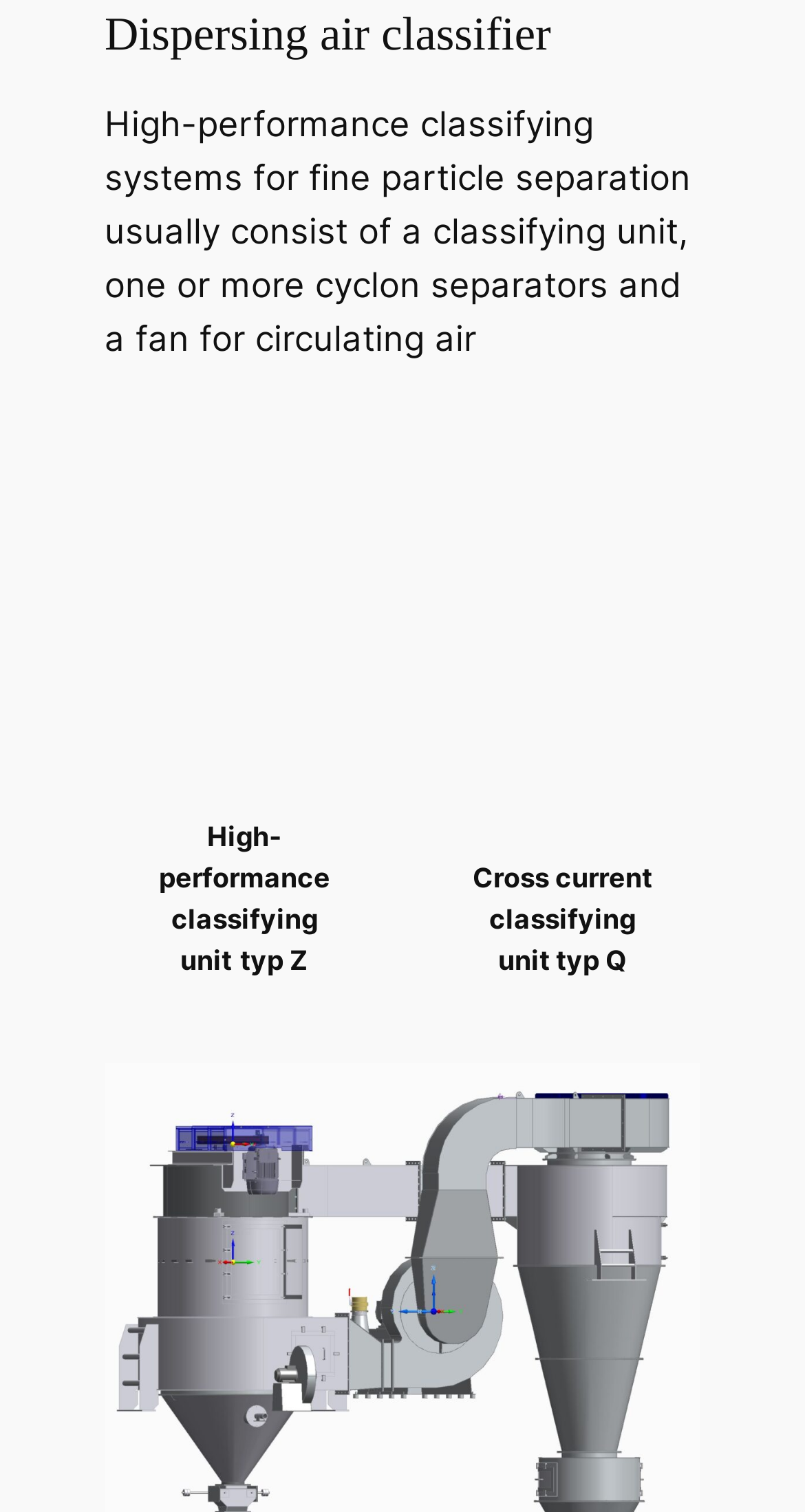Respond to the following question using a concise word or phrase: 
What is the type of the classifying unit shown in the first figure?

Typ Z